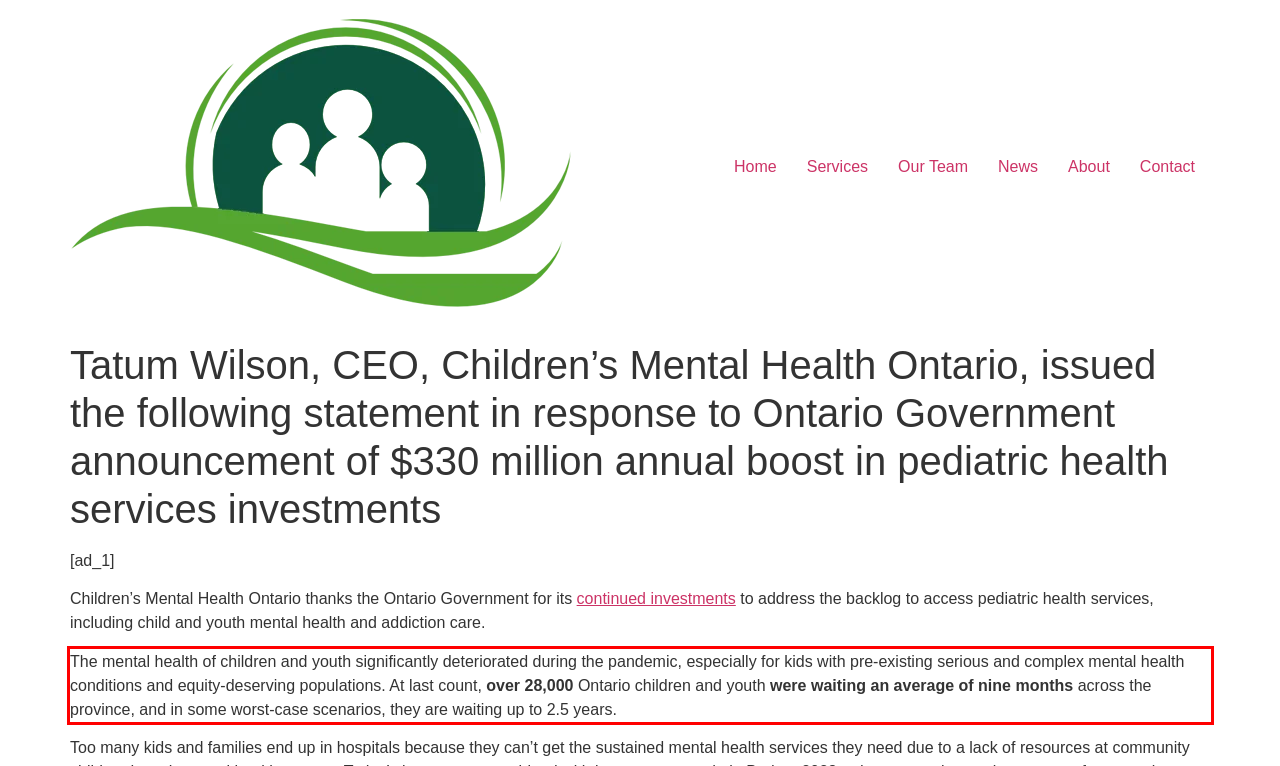From the provided screenshot, extract the text content that is enclosed within the red bounding box.

The mental health of children and youth significantly deteriorated during the pandemic, especially for kids with pre-existing serious and complex mental health conditions and equity-deserving populations. At last count, over 28,000 Ontario children and youth were waiting an average of nine months across the province, and in some worst-case scenarios, they are waiting up to 2.5 years.